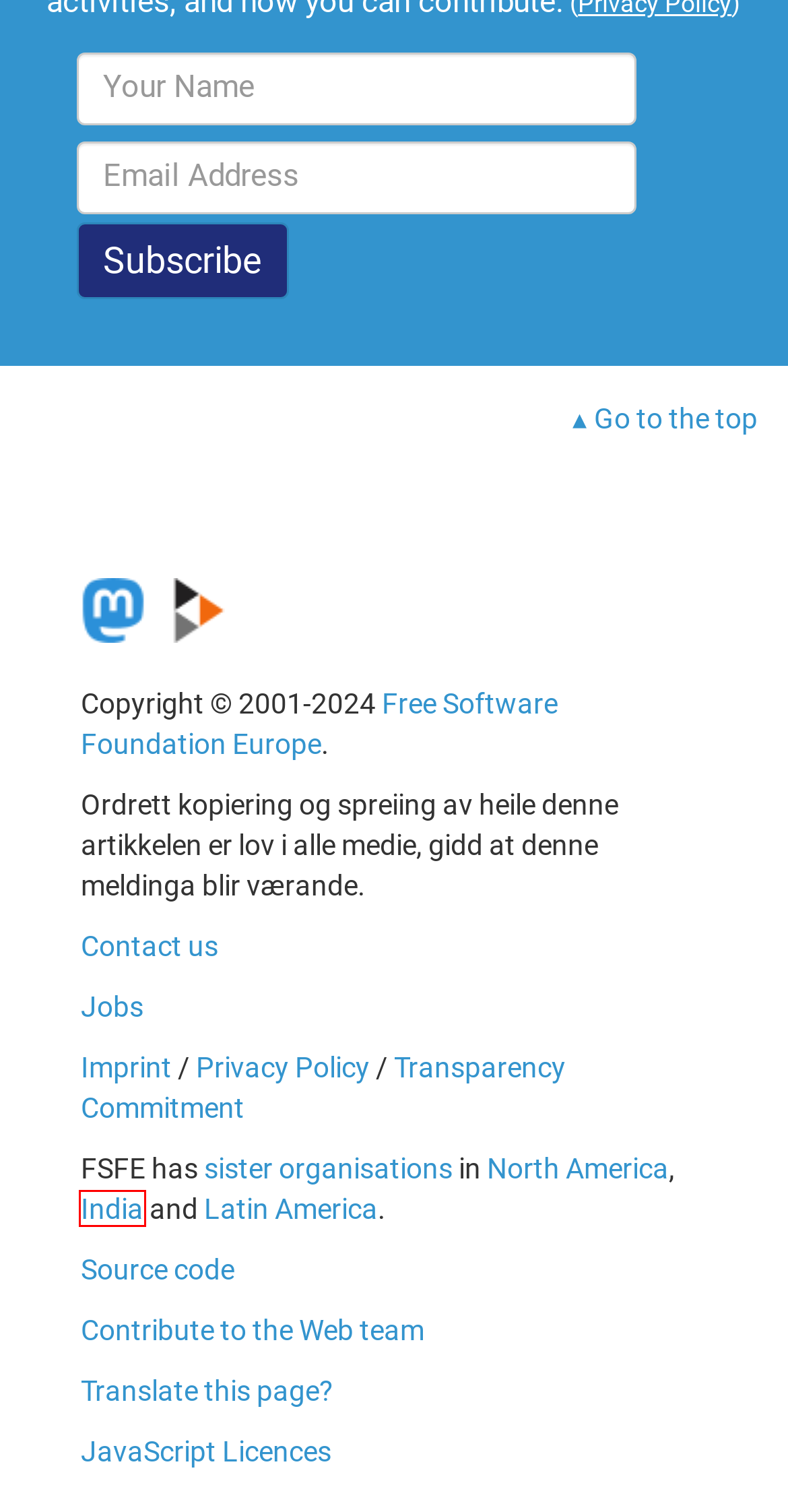You are presented with a screenshot of a webpage that includes a red bounding box around an element. Determine which webpage description best matches the page that results from clicking the element within the red bounding box. Here are the candidates:
A. [FSFE]  Brevetti software: vinta la prima battaglia, ma la mobilitazione	prosegue
B. ::[FSFLA]:: Free Software Foundation Latin America
C. [FSFE] I GOVERNI DEVONO PRETENDERE TUTTI I DIRITTI SUL SOFTWARE
D. [FSFE] Il Parlamento europeo vota limiti concreti alla brevettabilità
E. [FSFE PR][EN] FSF Europe concludes two successful first years.
F. Free Software Foundation India
G. [FSFE PR][EN] Free Software prominently represented at the UN-
	Conference
H. [FSFE] Ministero, GSP, scuole e Microsoft: un rischio per libertàÂ  eindipendenza

F